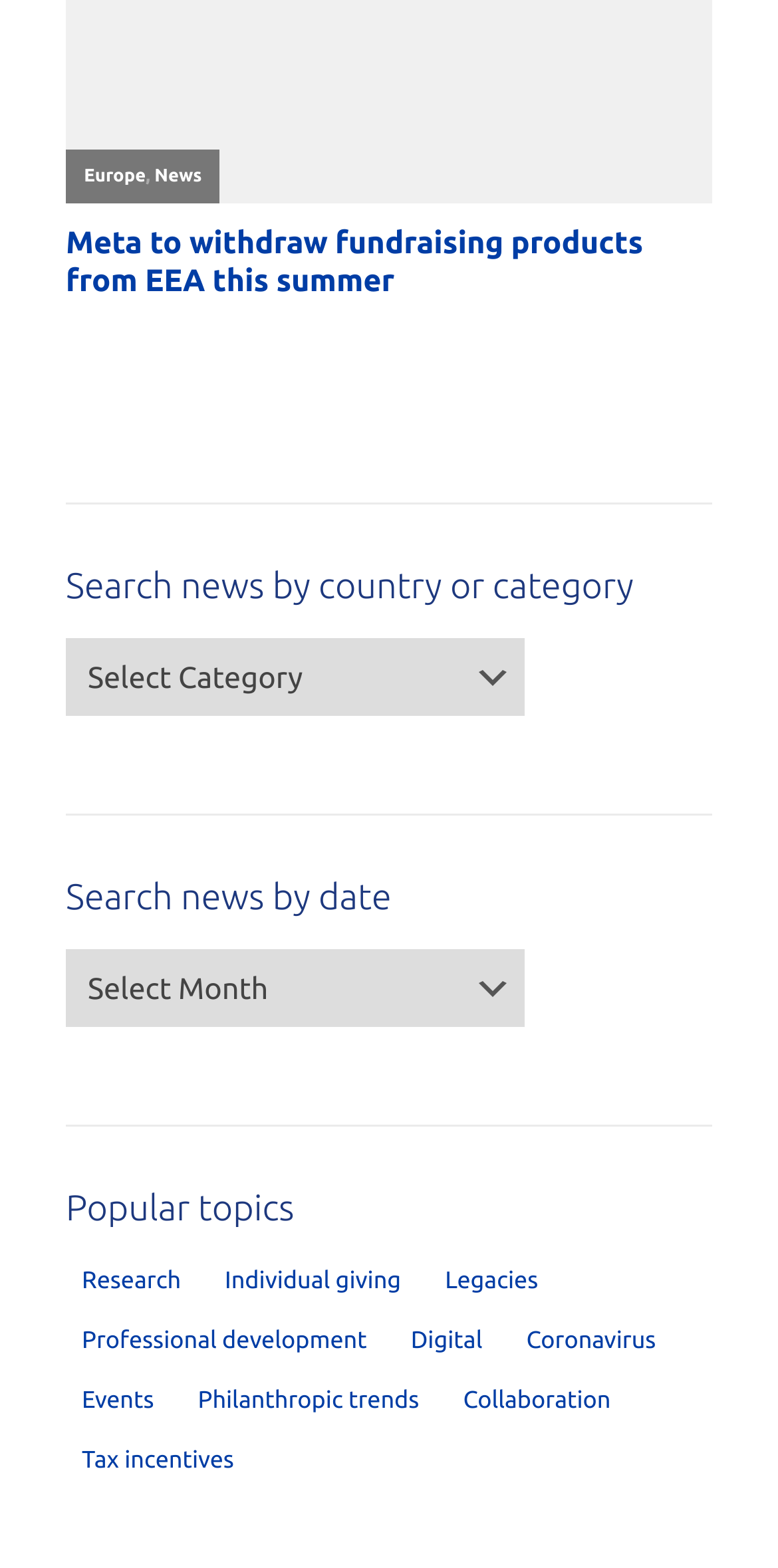Determine the bounding box coordinates of the area to click in order to meet this instruction: "Read about Meta to withdraw fundraising products from EEA this summer".

[0.085, 0.143, 0.915, 0.191]